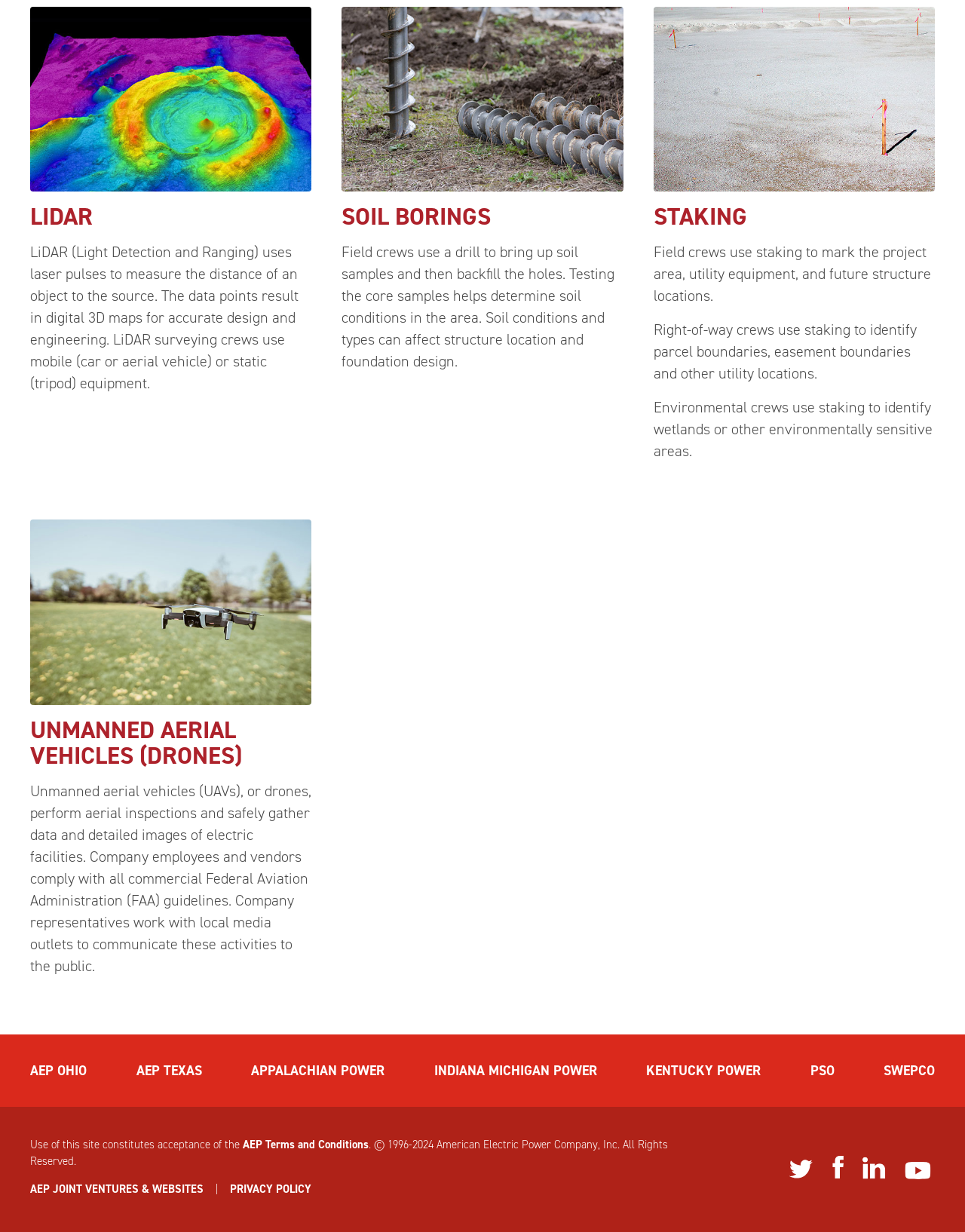Locate the bounding box coordinates of the element to click to perform the following action: 'Click on AEP OHIO'. The coordinates should be given as four float values between 0 and 1, in the form of [left, top, right, bottom].

[0.031, 0.84, 0.09, 0.898]